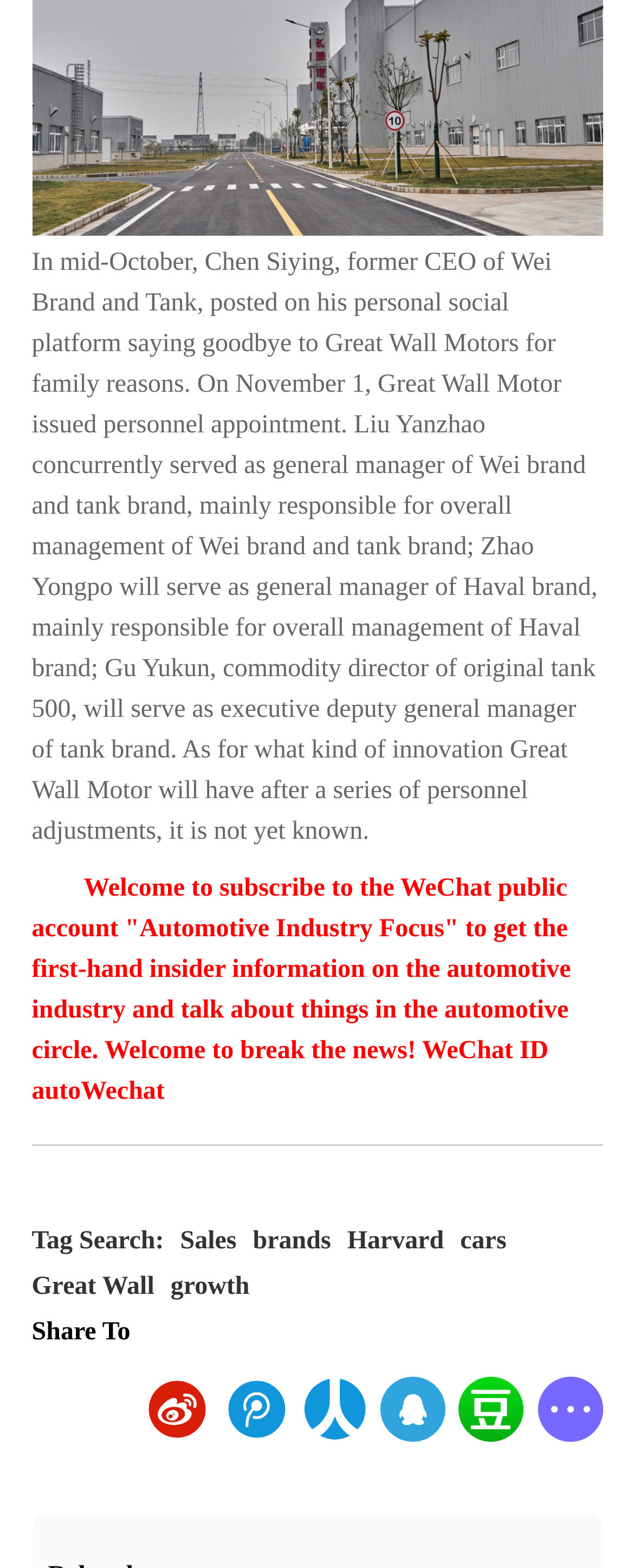What are the social media platforms available for sharing?
Use the image to answer the question with a single word or phrase.

Weibo, Tencent, Renren, QQZone, Douban, More